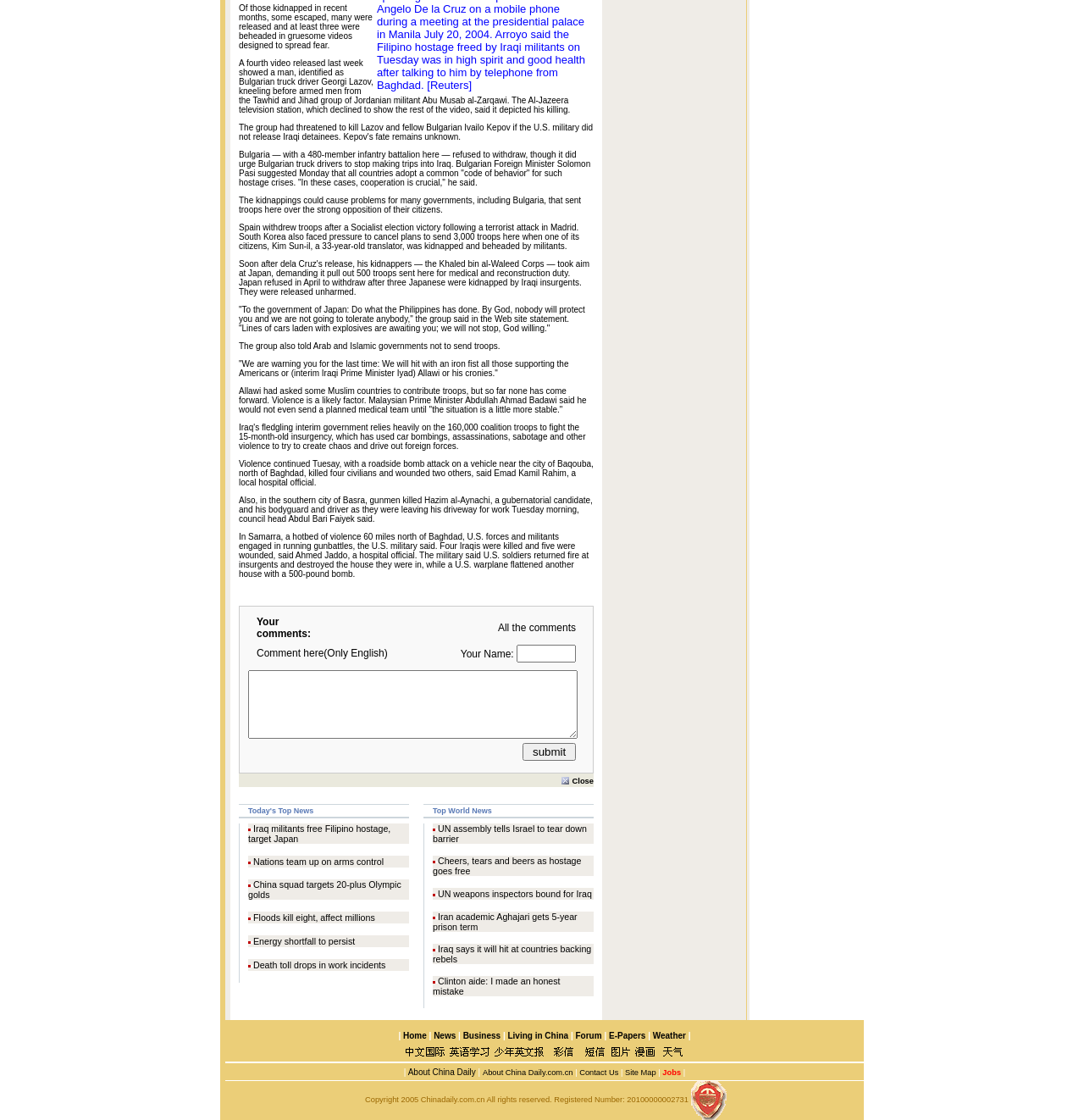Find the bounding box coordinates of the area to click in order to follow the instruction: "Read about the 'Architect' personality type".

None